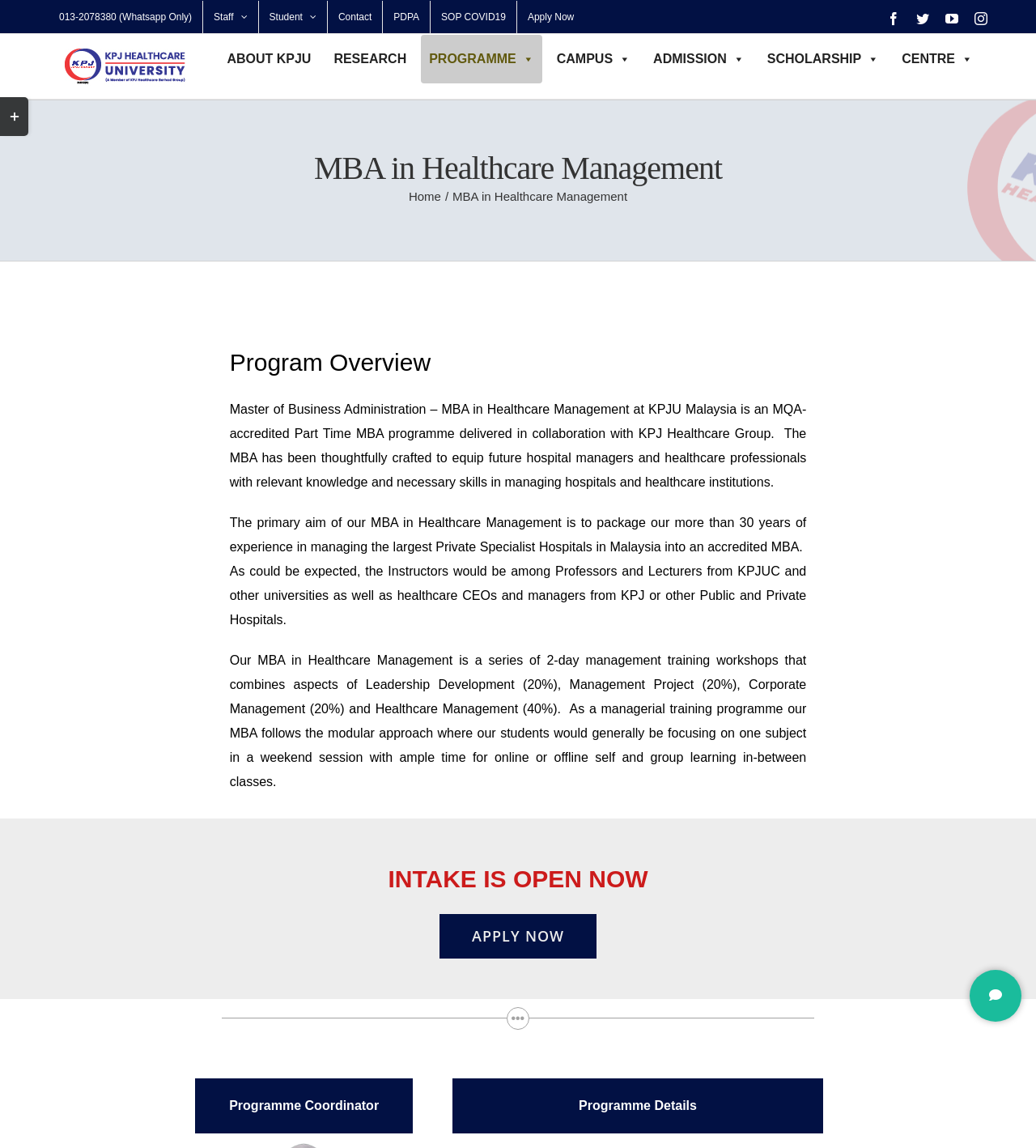Can you find and provide the title of the webpage?

MBA in Healthcare Management